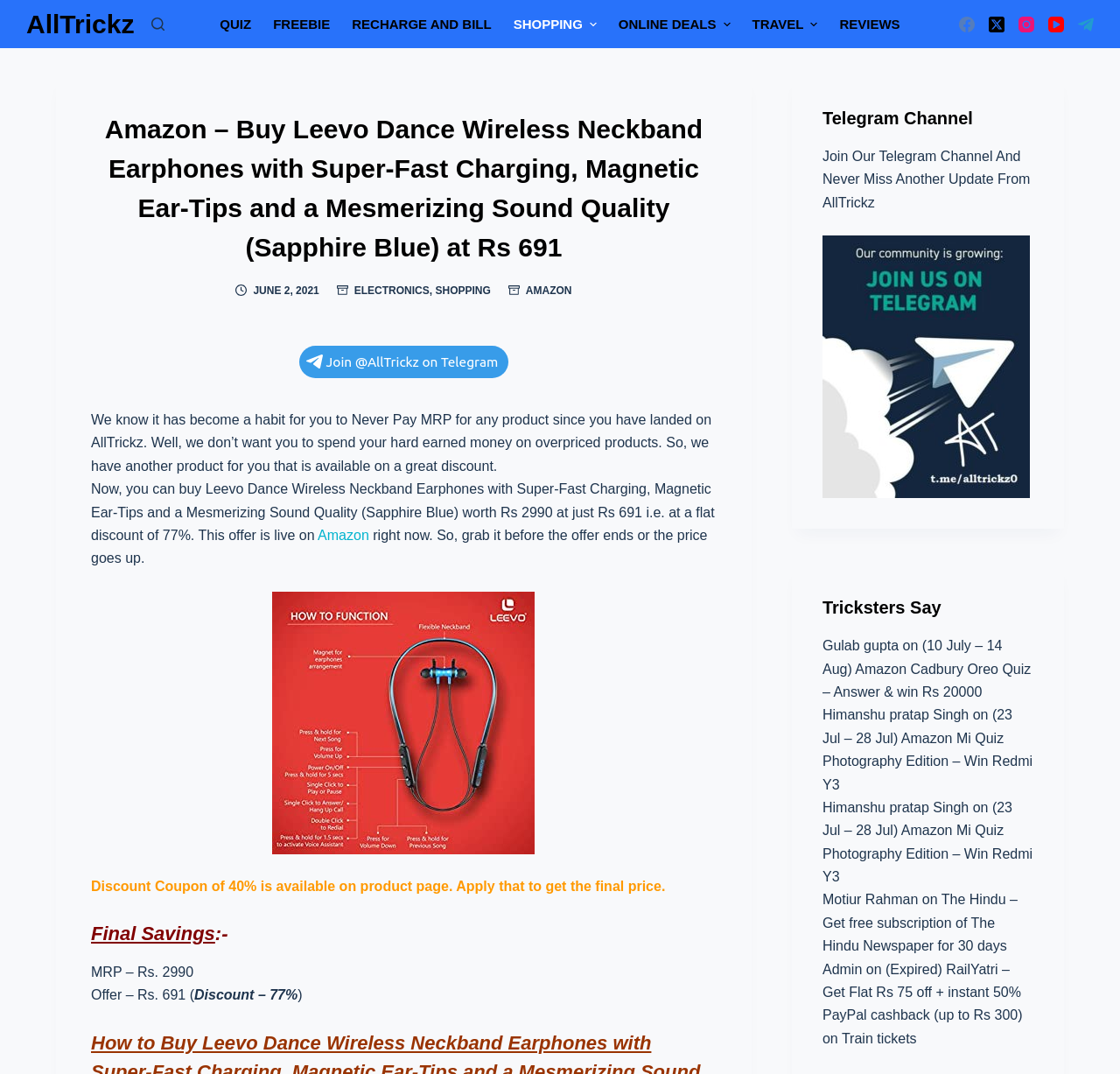Please find the bounding box coordinates of the clickable region needed to complete the following instruction: "Buy Leevo Dance Wireless Neckband Earphones on Amazon". The bounding box coordinates must consist of four float numbers between 0 and 1, i.e., [left, top, right, bottom].

[0.284, 0.491, 0.33, 0.505]